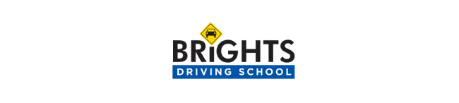Please give a concise answer to this question using a single word or phrase: 
What is the icon featured on the caution sign?

A car